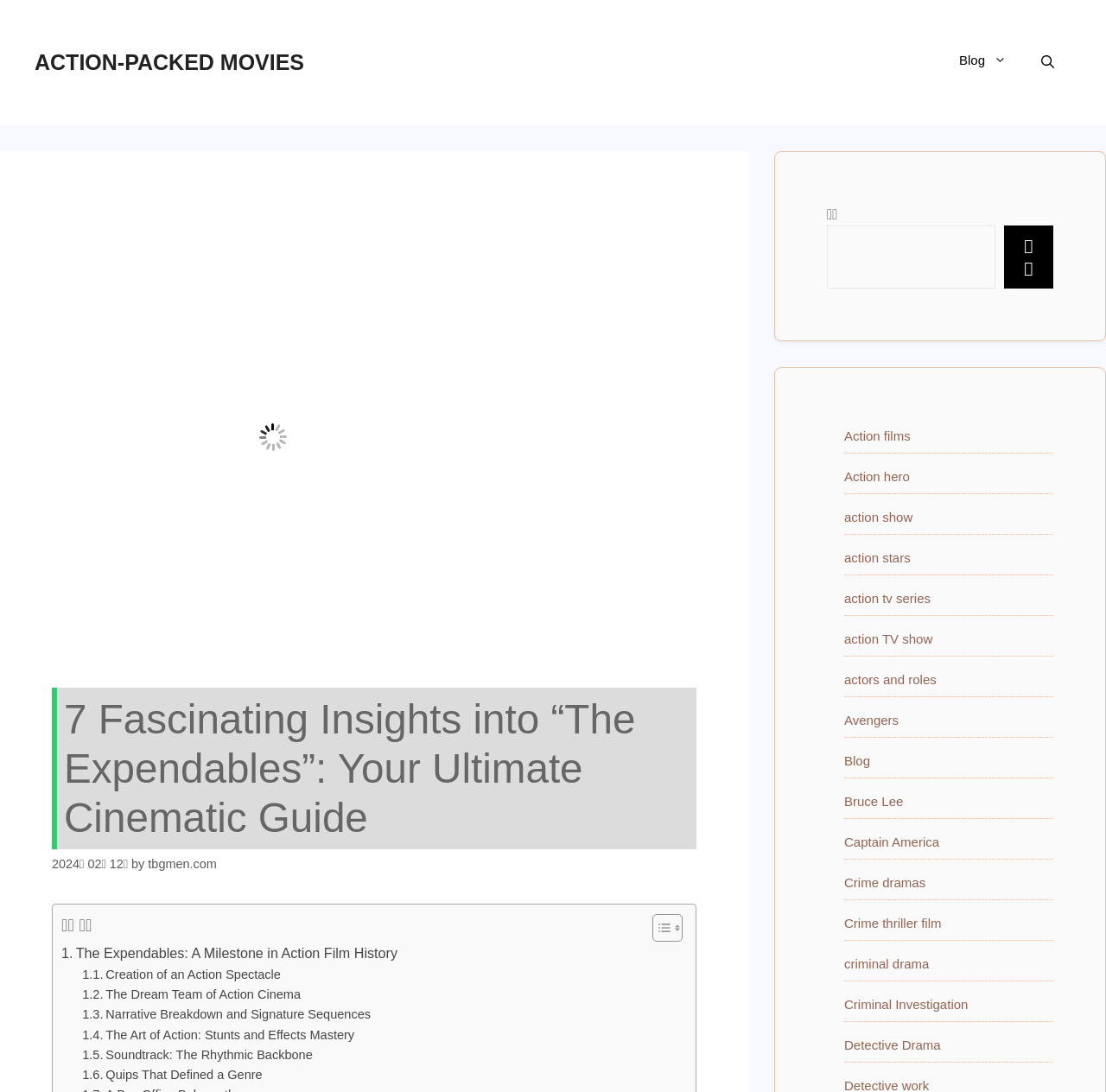Determine the bounding box coordinates of the clickable element to achieve the following action: 'Click on the 'ACTION-PACKED MOVIES' link'. Provide the coordinates as four float values between 0 and 1, formatted as [left, top, right, bottom].

[0.031, 0.046, 0.275, 0.068]